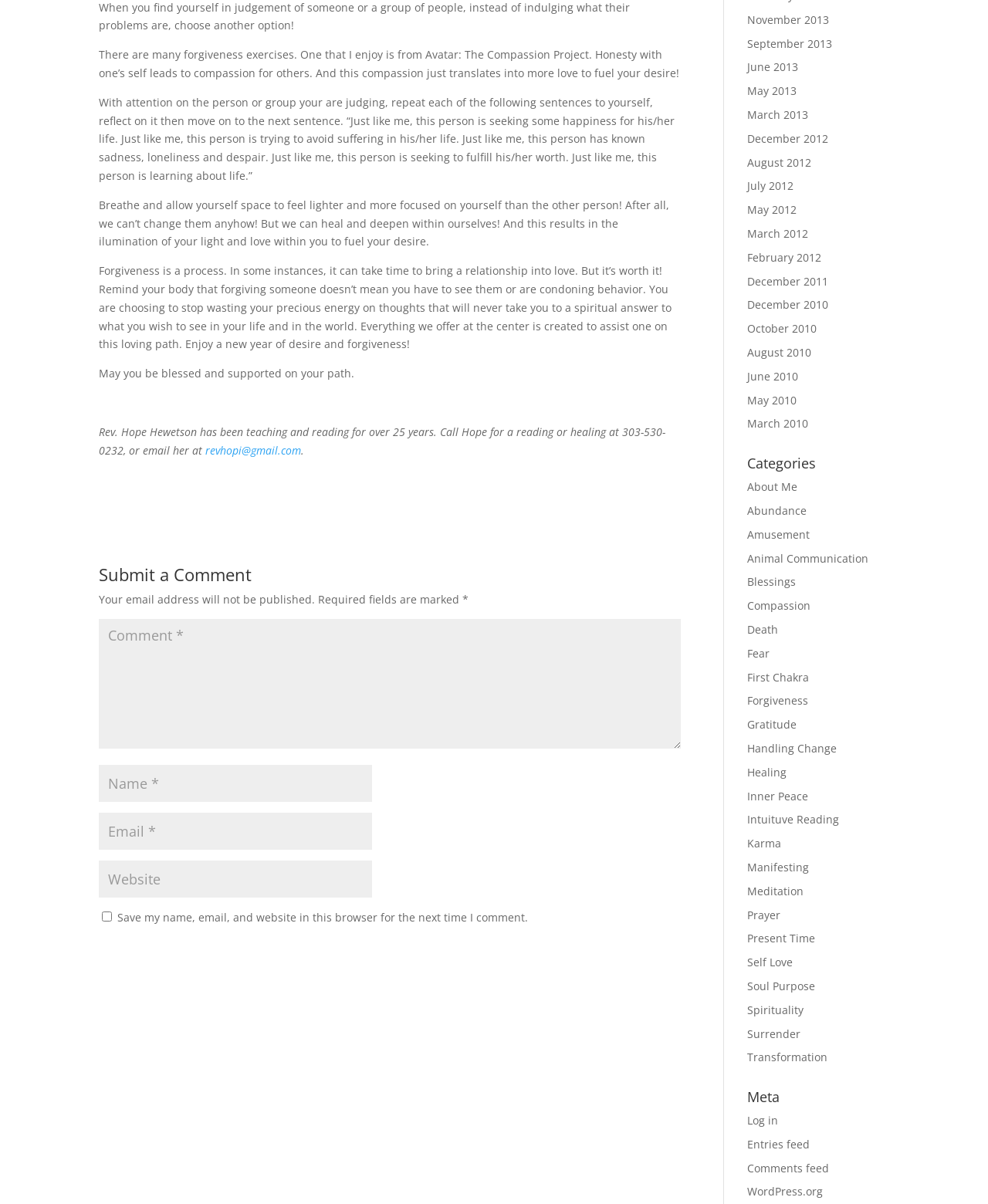Identify the bounding box coordinates of the element to click to follow this instruction: 'Submit a comment'. Ensure the coordinates are four float values between 0 and 1, provided as [left, top, right, bottom].

[0.1, 0.47, 0.689, 0.49]